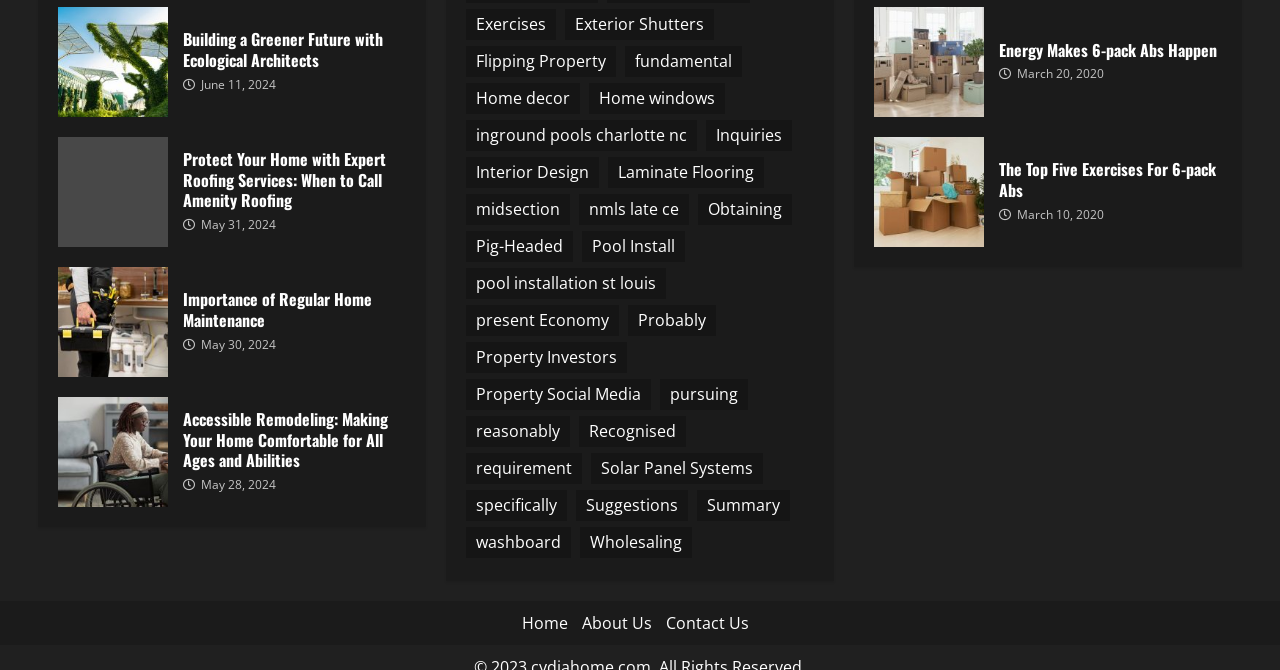What is the date of the article 'Energy Makes 6-pack Abs Happen'?
Using the visual information from the image, give a one-word or short-phrase answer.

March 20, 2020